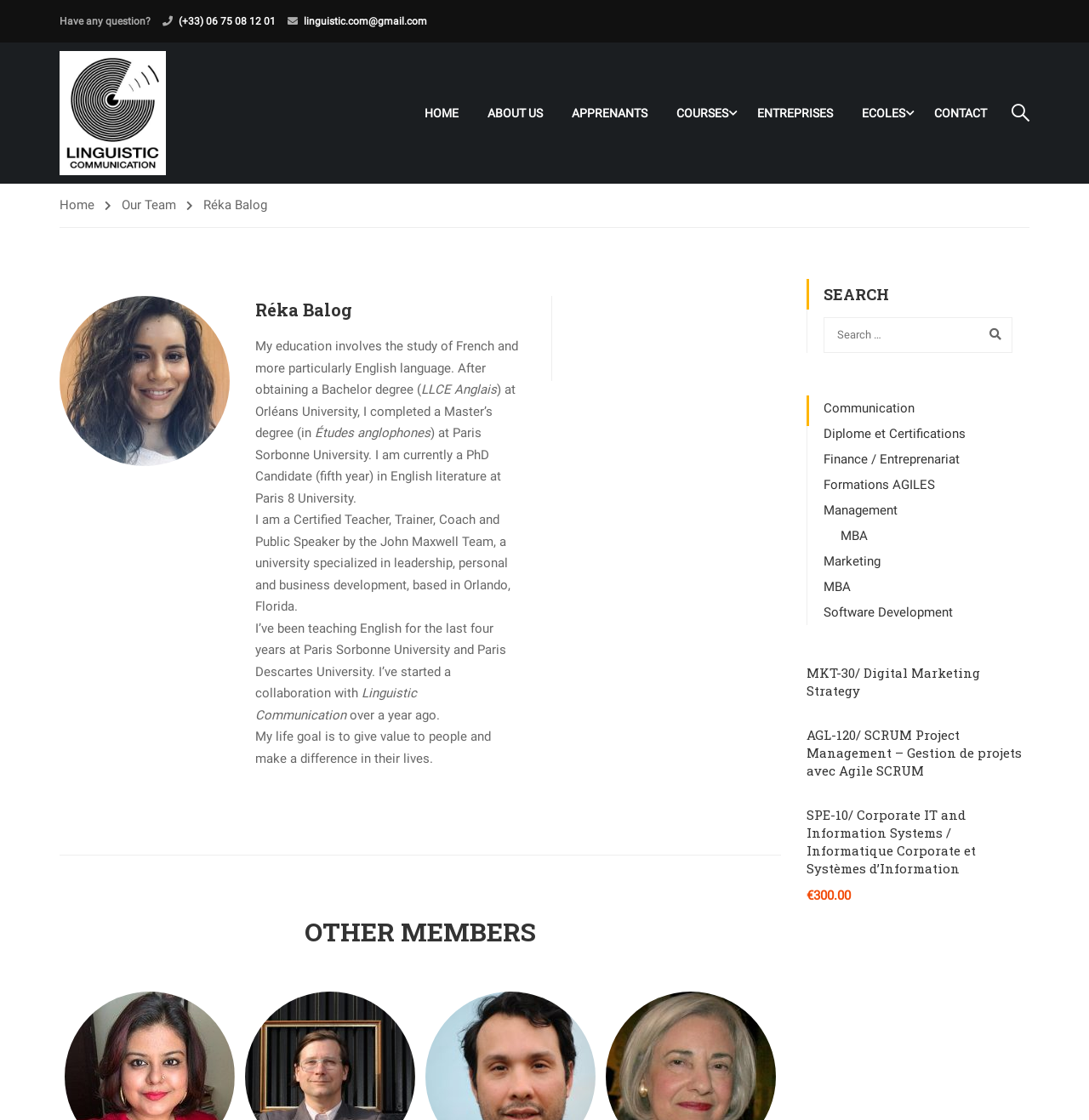Extract the bounding box coordinates for the UI element described by the text: "December 14, 2022December 22, 2022". The coordinates should be in the form of [left, top, right, bottom] with values between 0 and 1.

None